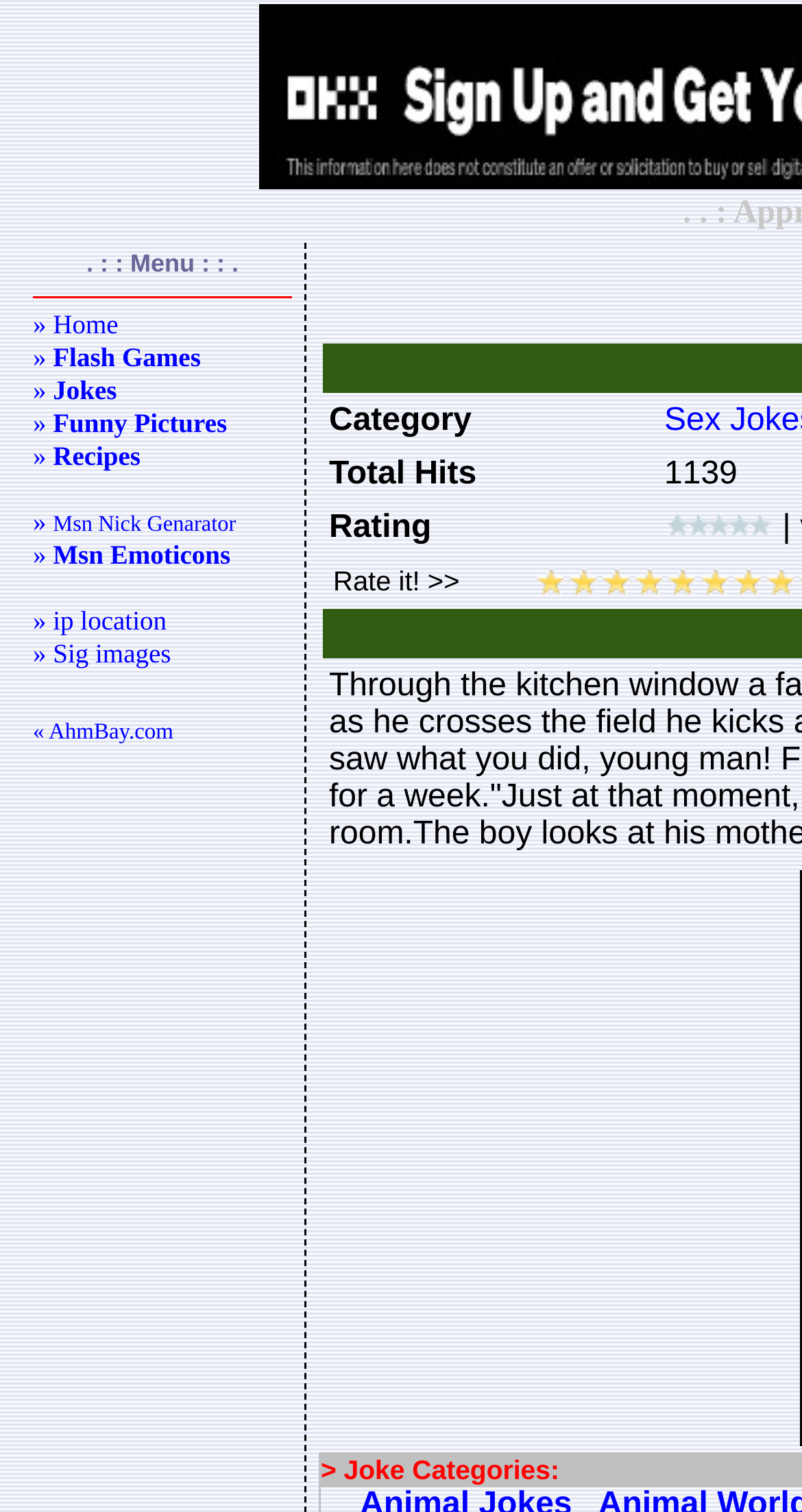How many links are available in the top navigation bar?
Relying on the image, give a concise answer in one word or a brief phrase.

8